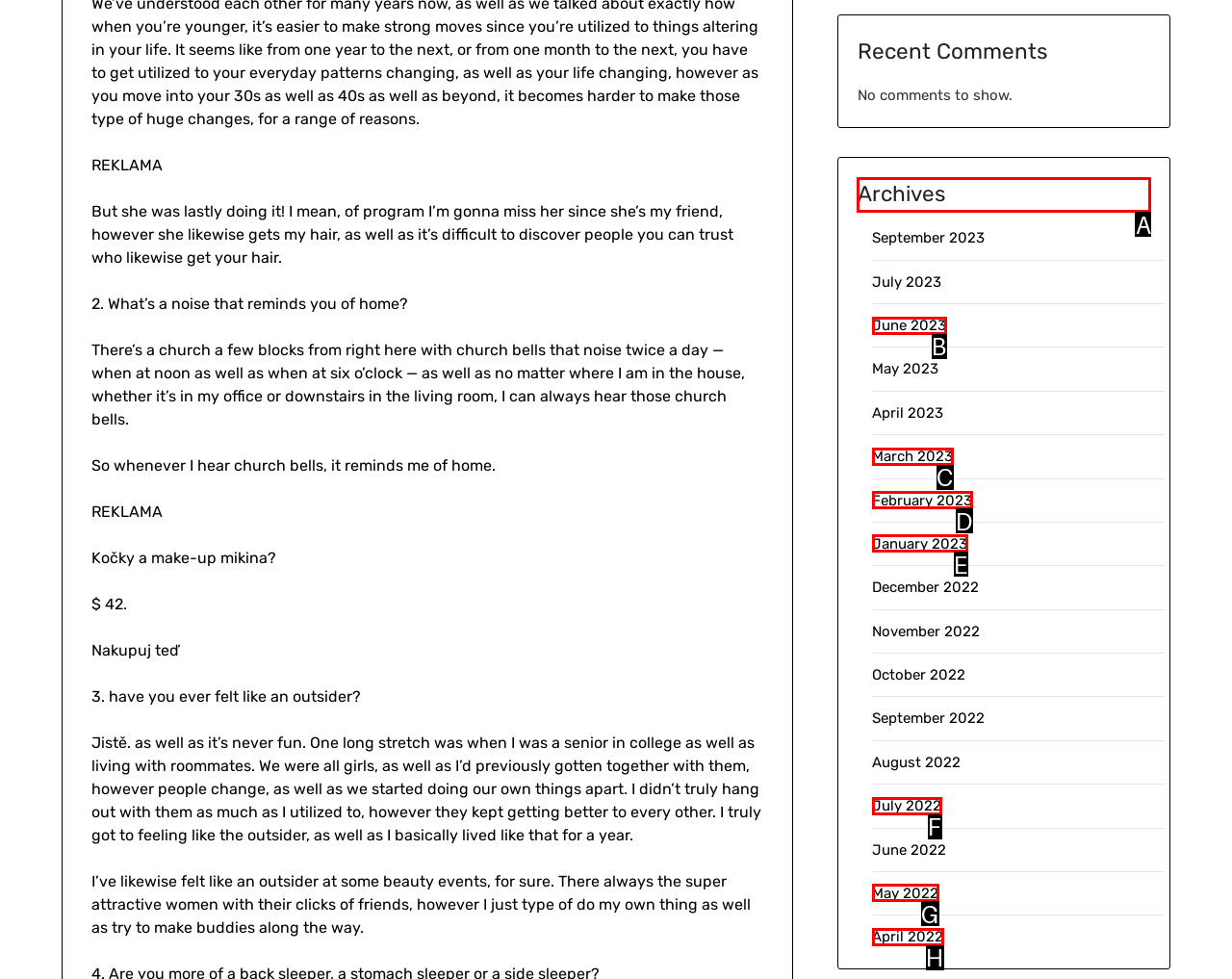Identify the HTML element to select in order to accomplish the following task: Learn about the lawyer's criminal defense services
Reply with the letter of the chosen option from the given choices directly.

None